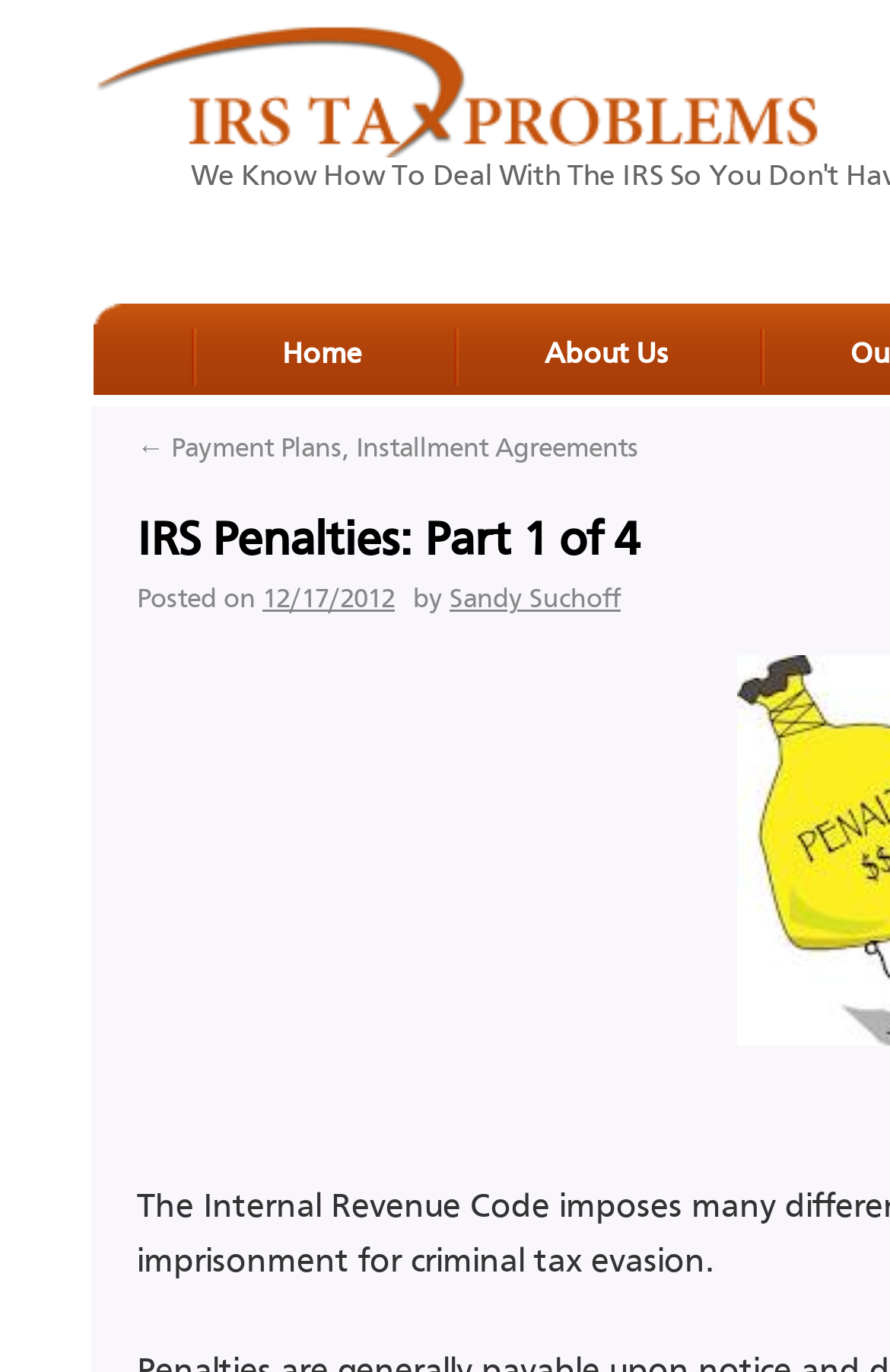Find the bounding box coordinates for the UI element that matches this description: "← Payment Plans, Installment Agreements".

[0.154, 0.318, 0.731, 0.338]